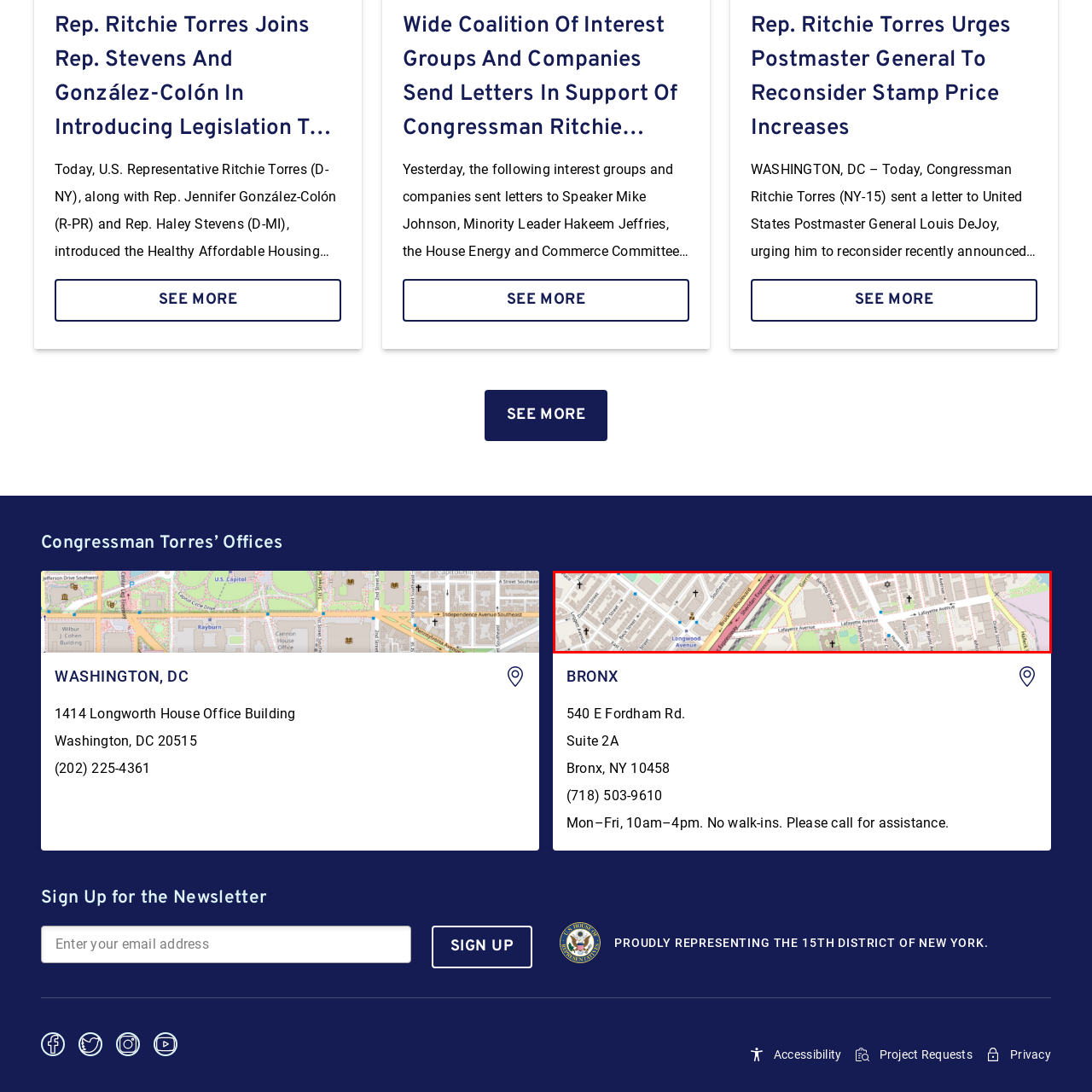Provide an elaborate description of the image marked by the red boundary.

The image displays a detailed map of the Bronx, New York, specifically highlighting the area around Fordham Road and Longwood Avenue. The map includes street names, local landmarks, and various architectural structures, providing a clear visual representation of the neighborhood's layout. This map is associated with U.S. Congressman Ritchie Torres' office located in Bronx at 540 E Fordham Rd. The surrounding streets and features indicate the accessibility of the office, making it easier for constituents to locate and reach out for assistance.